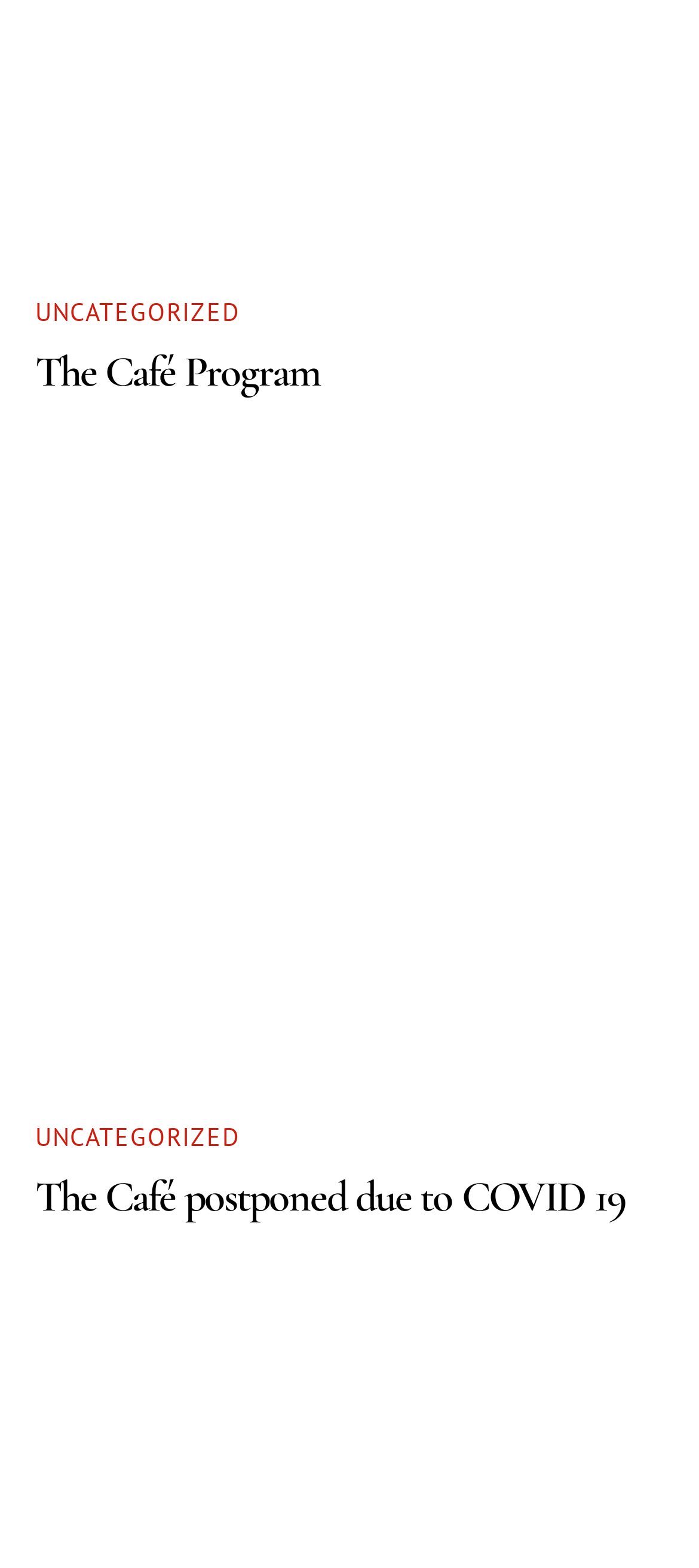How many links are on the webpage?
Look at the screenshot and respond with a single word or phrase.

5